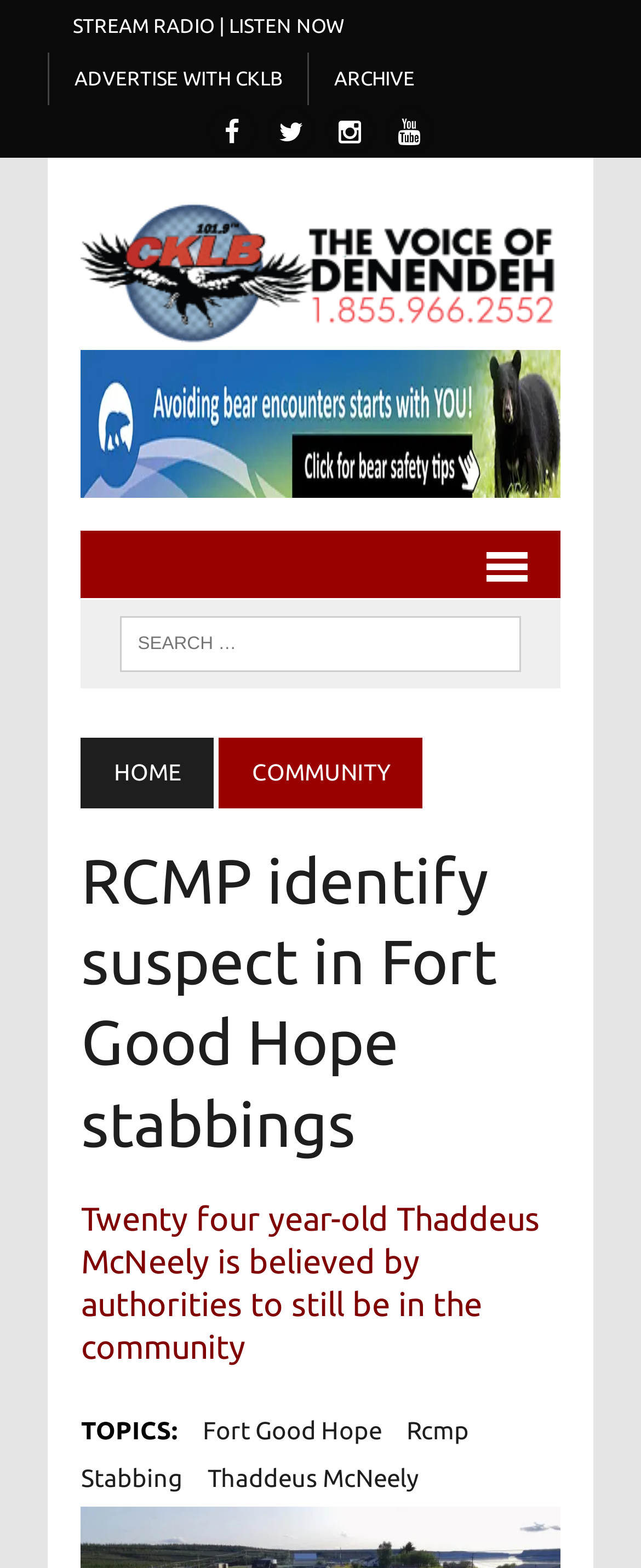What is the search function for on the webpage?
Relying on the image, give a concise answer in one word or a brief phrase.

SEARCH FOR: